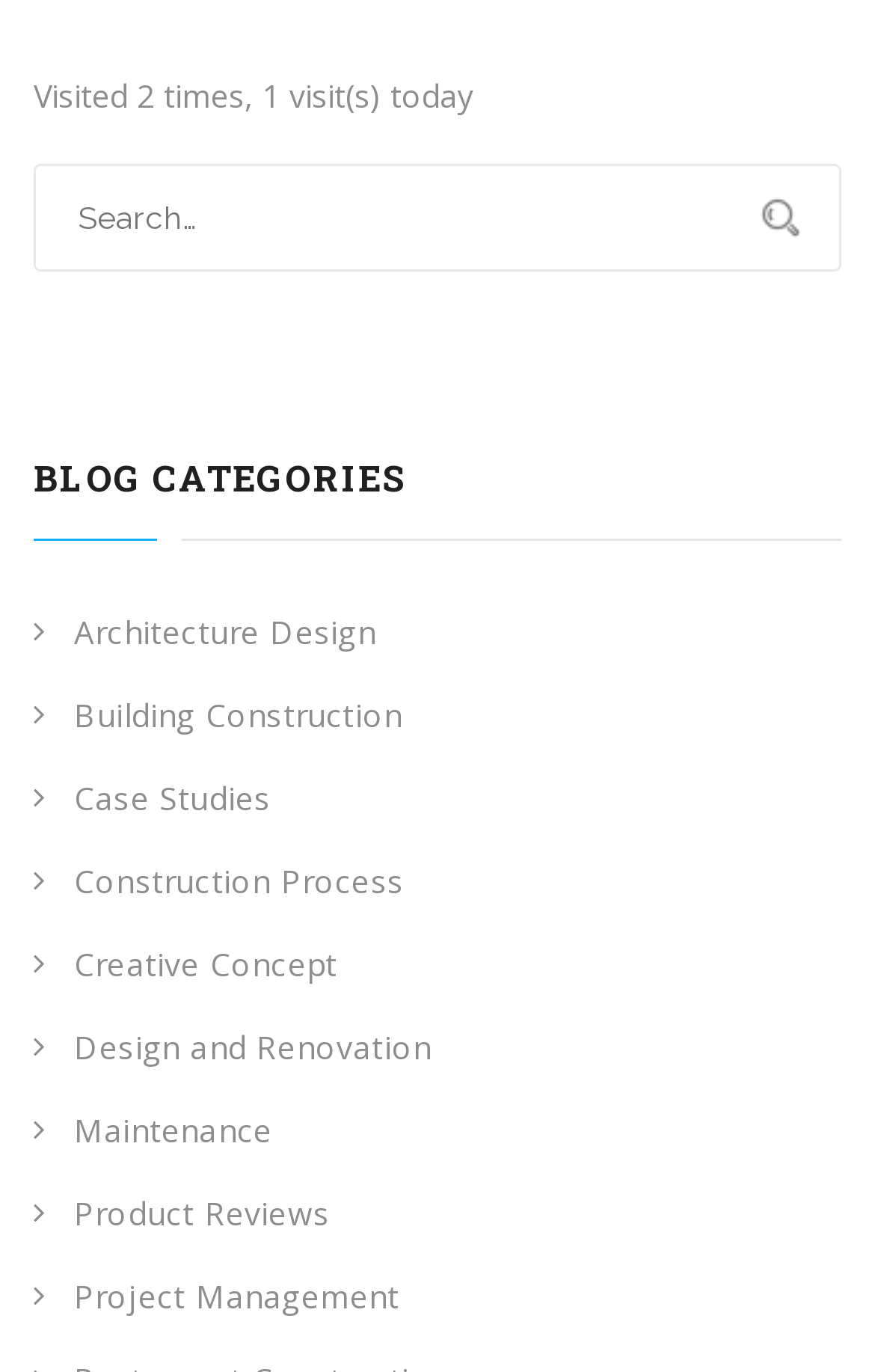Please give a one-word or short phrase response to the following question: 
What is the text above the textbox?

Visited 2 times, 1 visit(s) today